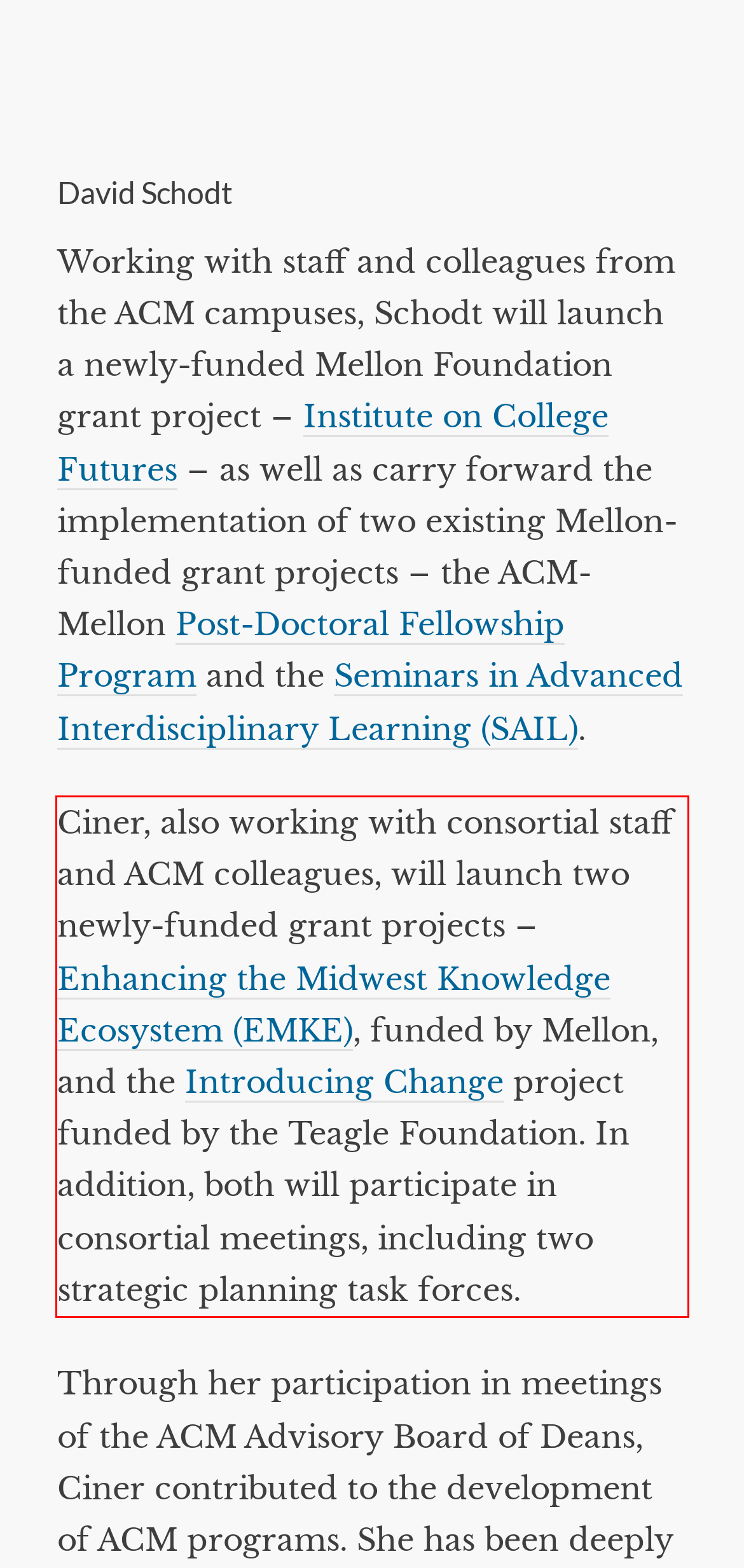Look at the provided screenshot of the webpage and perform OCR on the text within the red bounding box.

Ciner, also working with consortial staff and ACM colleagues, will launch two newly-funded grant projects – Enhancing the Midwest Knowledge Ecosystem (EMKE), funded by Mellon, and the Introducing Change project funded by the Teagle Foundation. In addition, both will participate in consortial meetings, including two strategic planning task forces.